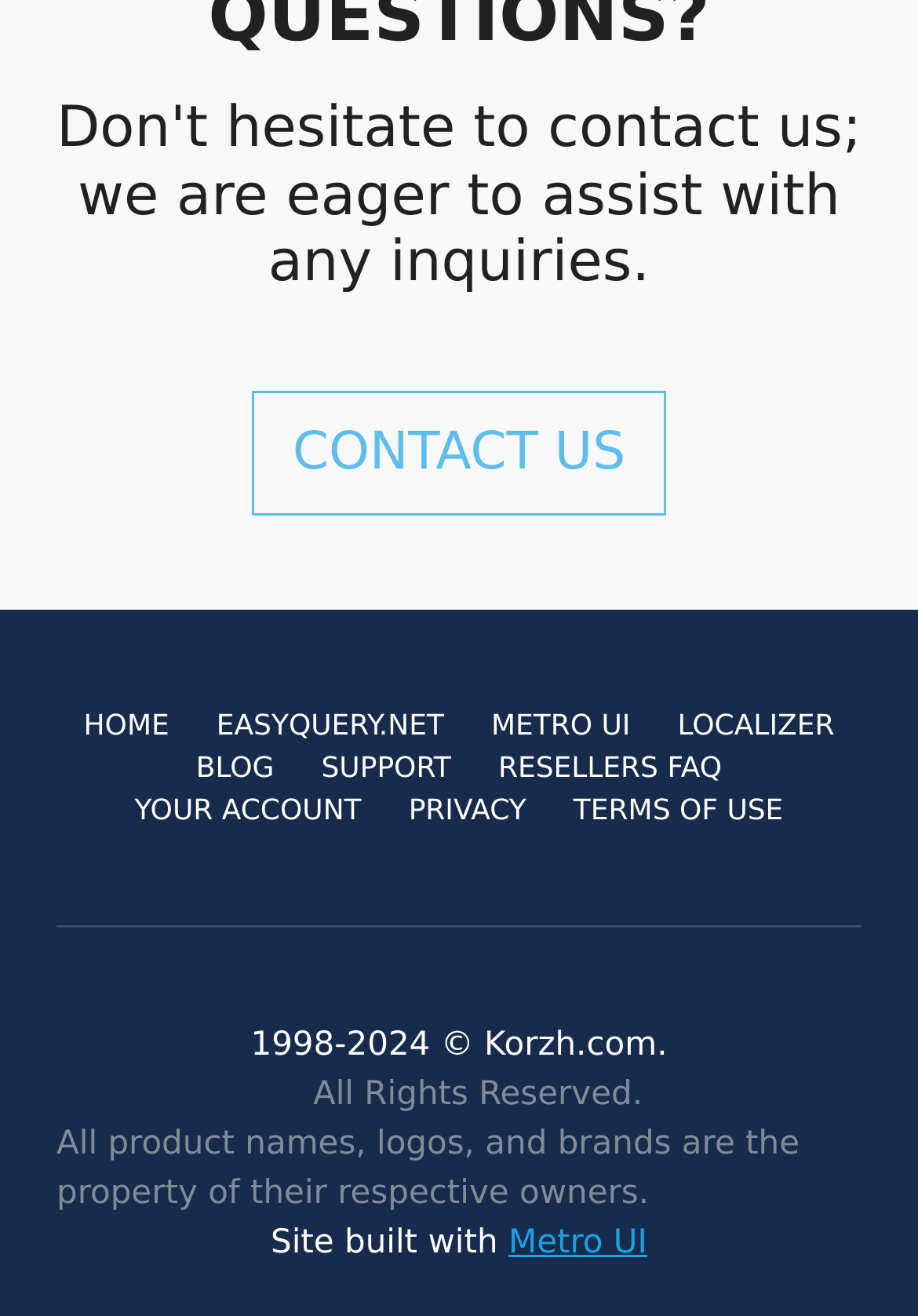Please give the bounding box coordinates of the area that should be clicked to fulfill the following instruction: "read terms of use". The coordinates should be in the format of four float numbers from 0 to 1, i.e., [left, top, right, bottom].

[0.625, 0.603, 0.853, 0.628]